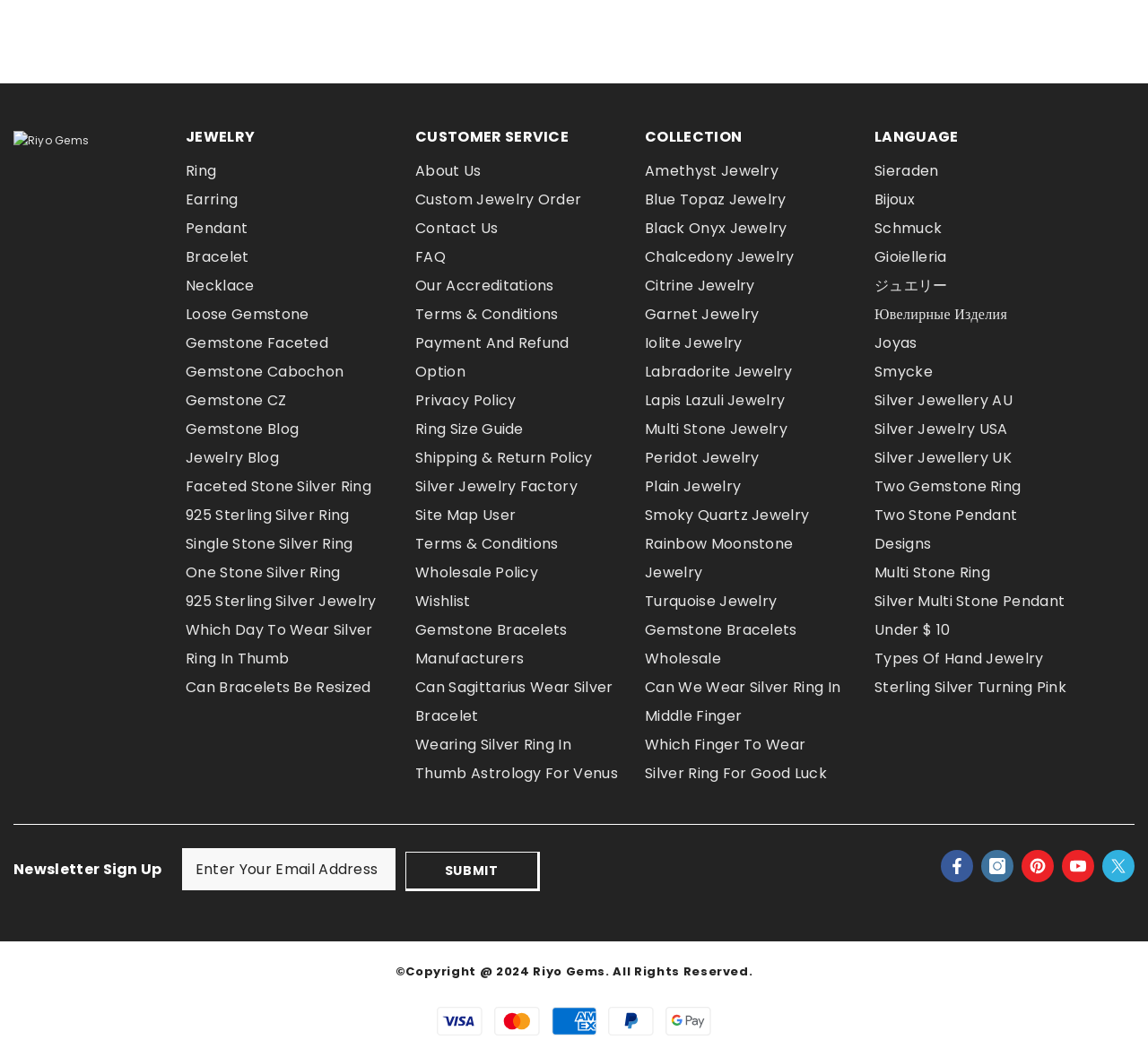How many categories are there under 'JEWELRY'?
Based on the image content, provide your answer in one word or a short phrase.

8